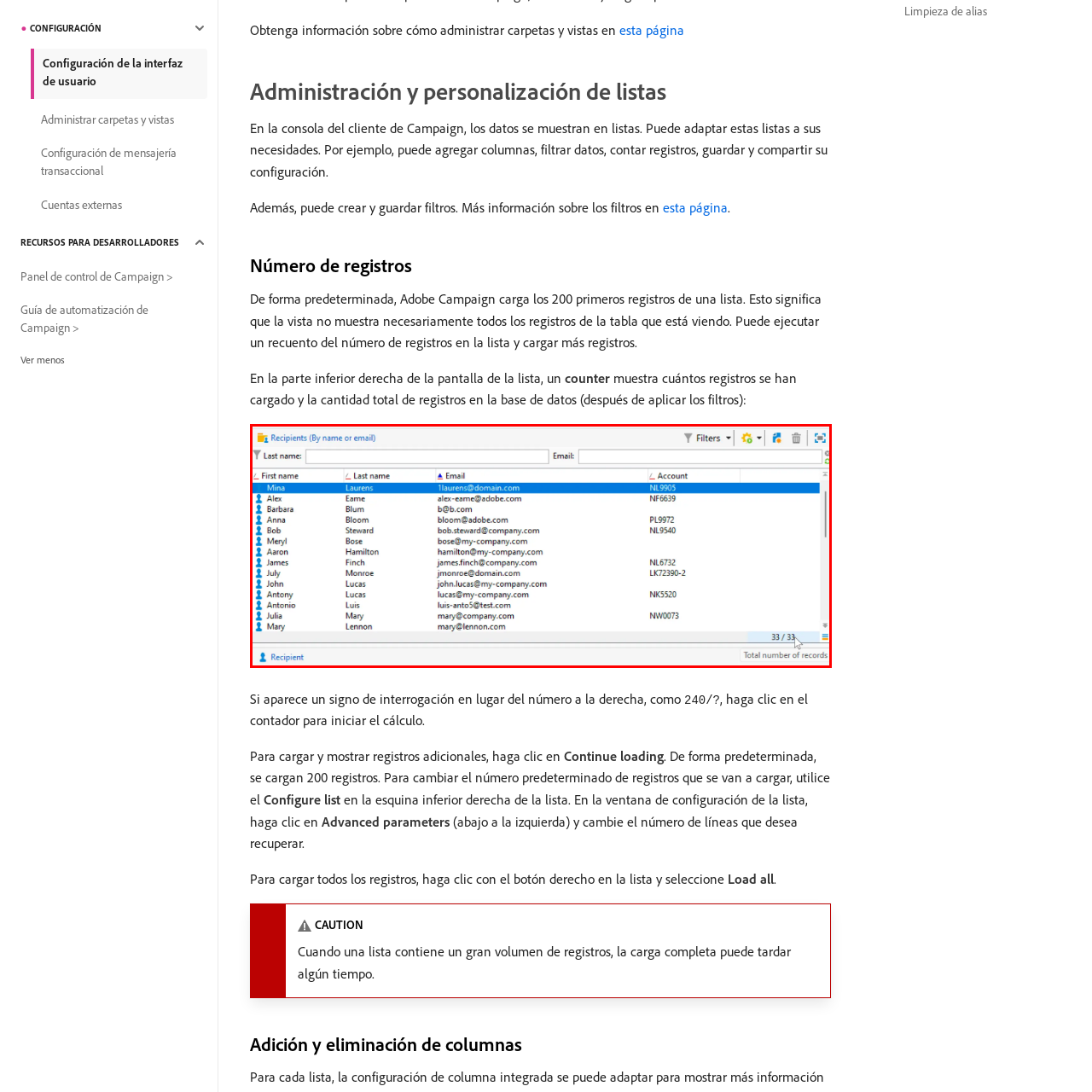Look at the image within the red outlined box, What is the purpose of the counter at the bottom right corner? Provide a one-word or brief phrase answer.

To track total records